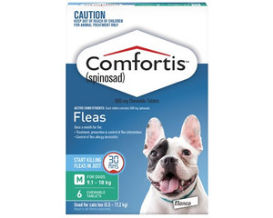Respond to the following question with a brief word or phrase:
How quickly does the treatment begin to eliminate fleas?

30 minutes